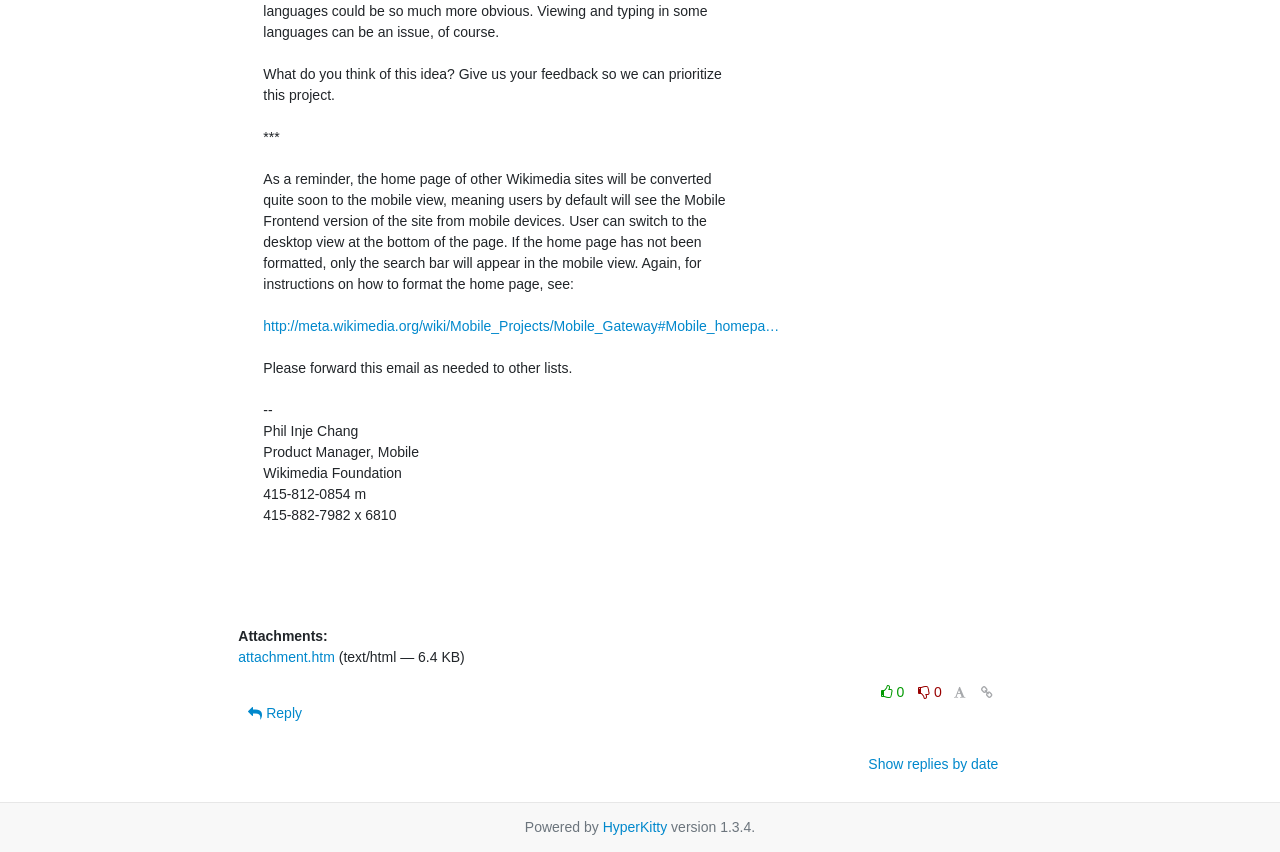Identify the bounding box coordinates of the HTML element based on this description: "About Us".

None